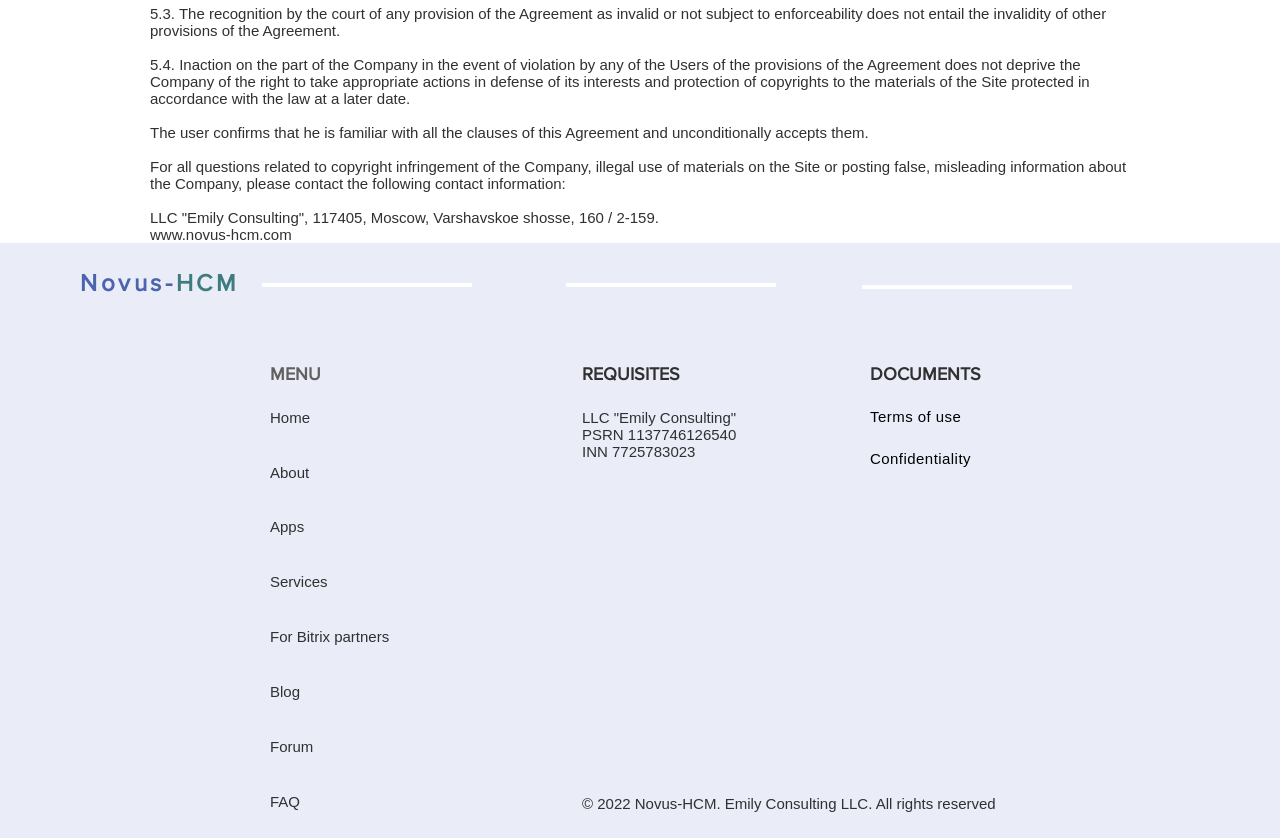Determine the bounding box coordinates of the target area to click to execute the following instruction: "Click Novus-HCM."

[0.062, 0.321, 0.203, 0.353]